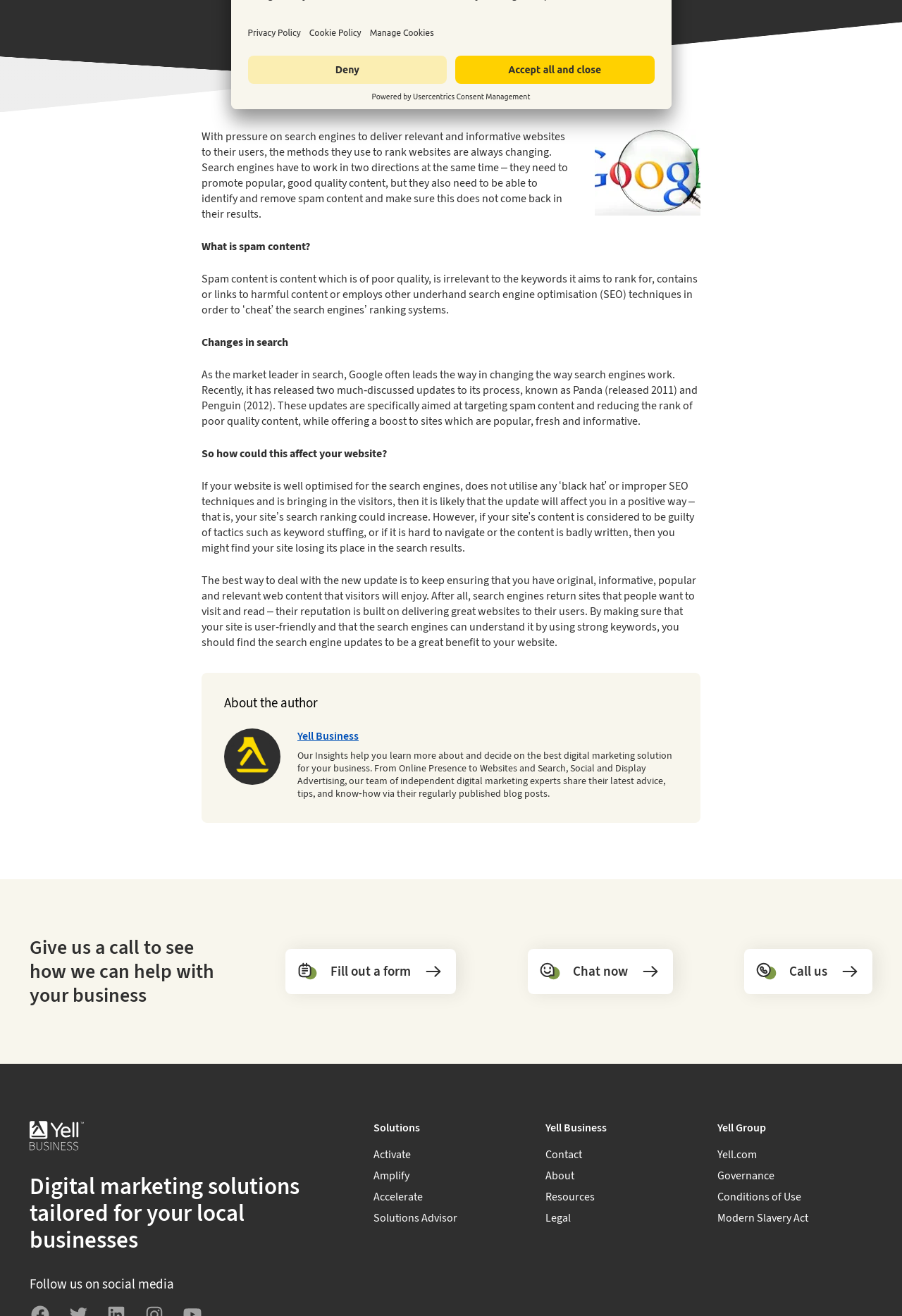From the webpage screenshot, predict the bounding box coordinates (top-left x, top-left y, bottom-right x, bottom-right y) for the UI element described here: Fill out a form

[0.317, 0.721, 0.506, 0.755]